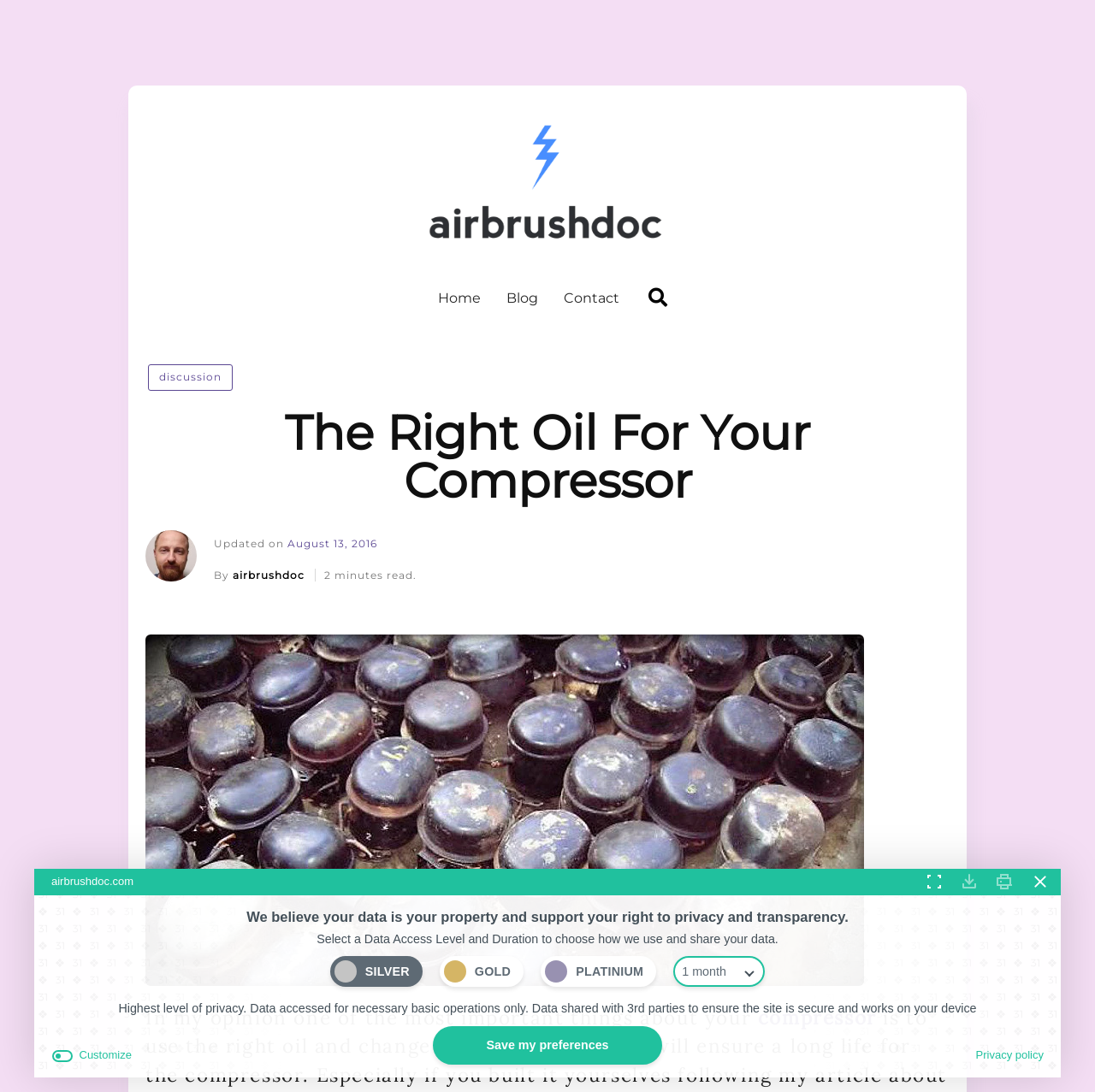Identify the bounding box coordinates of the region that should be clicked to execute the following instruction: "search for something".

[0.589, 0.255, 0.612, 0.29]